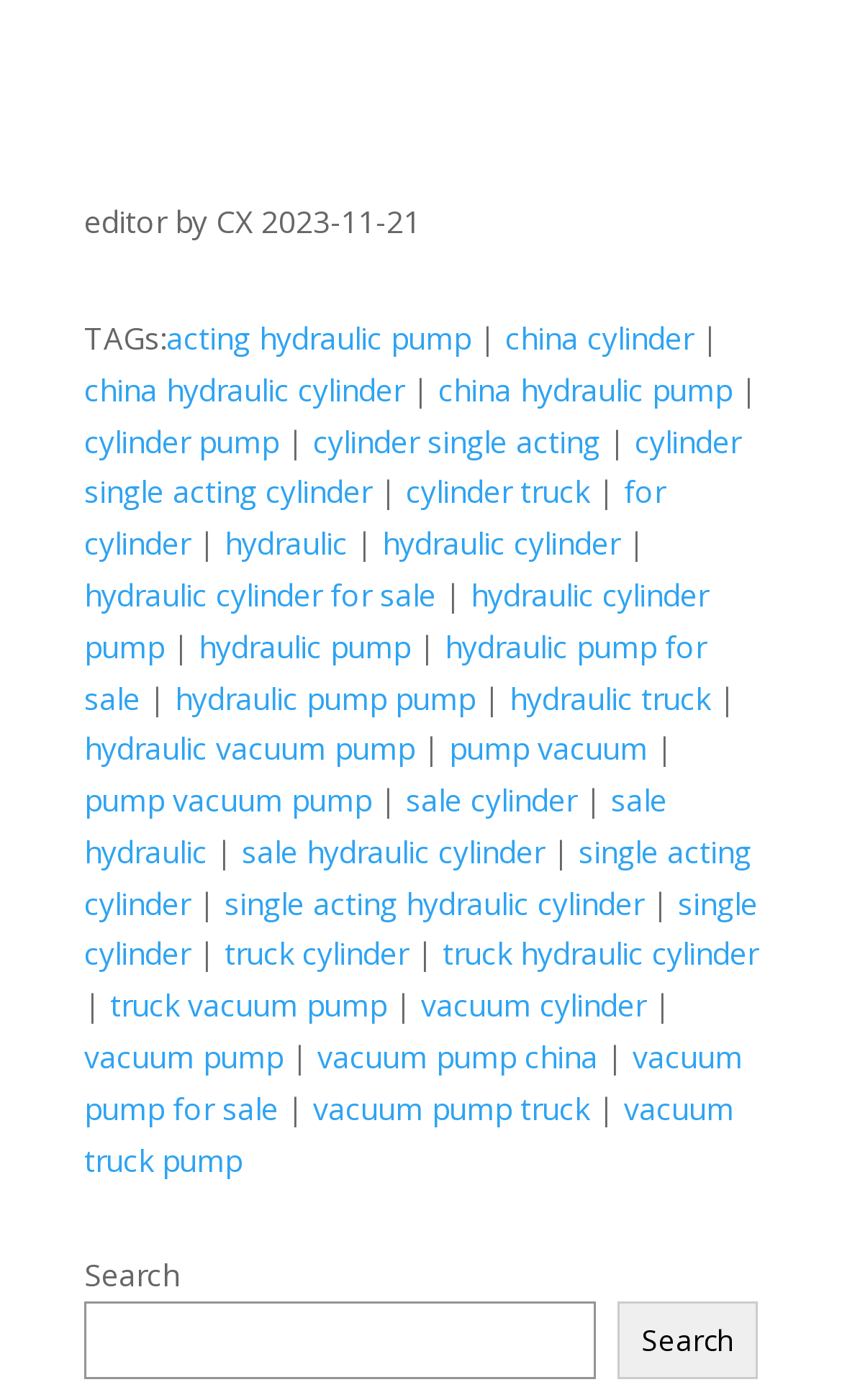What is the purpose of the search box at the bottom?
Look at the image and answer the question using a single word or phrase.

To search for products